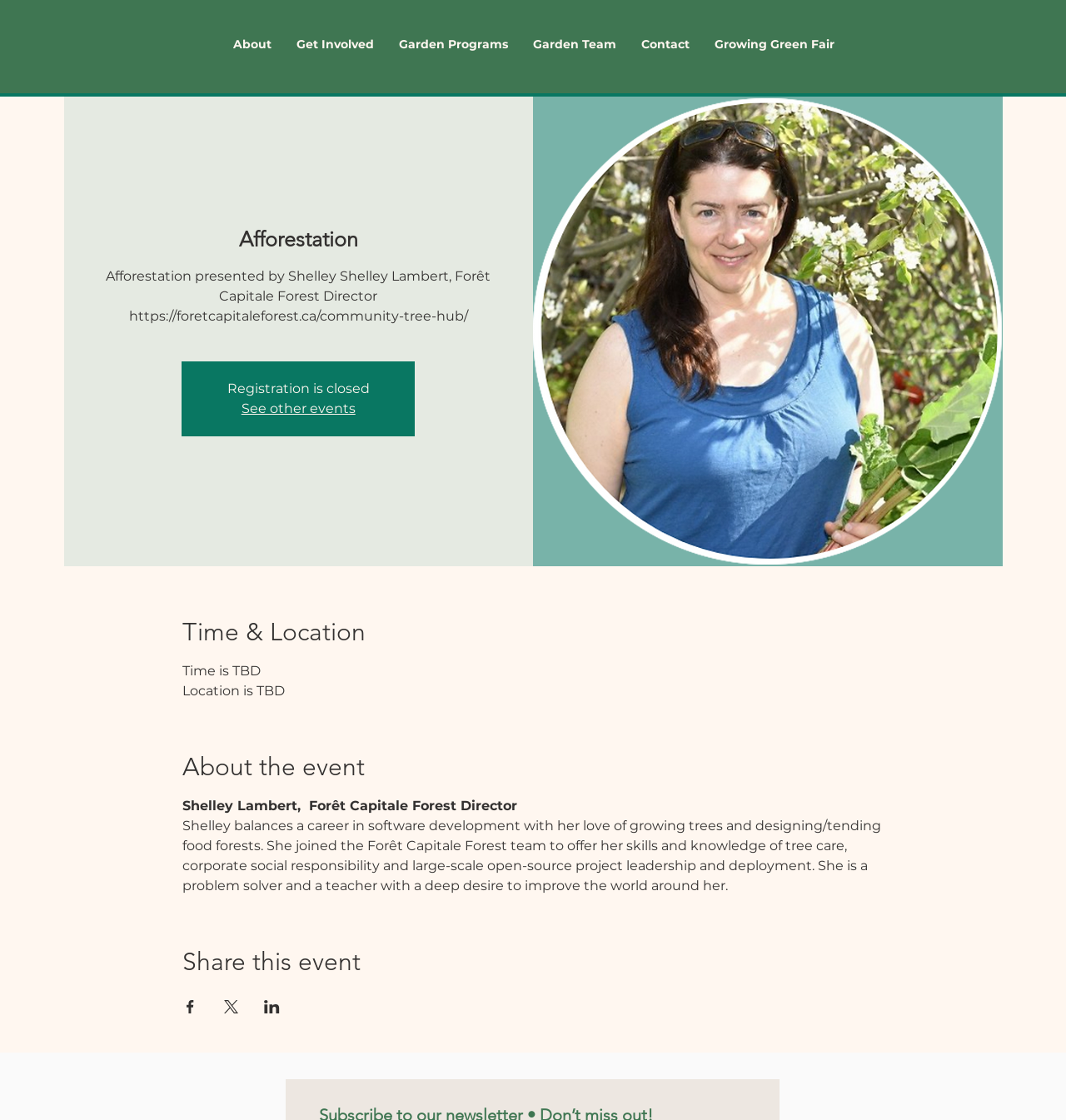Detail the various sections and features of the webpage.

The webpage is about an event called "Afforestation" presented by Shelley Lambert, the Forest Director of Forêt Capitale. At the top of the page, there is a navigation menu with links to "About", "Get Involved", "Garden Programs", "Garden Team", "Contact", and "Growing Green Fair". 

Below the navigation menu, there is a main section that takes up most of the page. In the center of this section, there is a large image related to afforestation. Above the image, there is a heading that reads "Afforestation" and a paragraph of text that describes the event, including the presenter and a link to a community tree hub. 

Below the image, there are several sections of text and links. The first section has a heading "Time & Location" and two paragraphs of text that indicate the time and location are to be determined. The next section has a heading "About the event" and two paragraphs of text that describe the presenter, Shelley Lambert, including her background and experience. 

Further down, there is a section with a heading "Share this event" that contains three buttons to share the event on Facebook, X, and LinkedIn, each accompanied by a small icon.